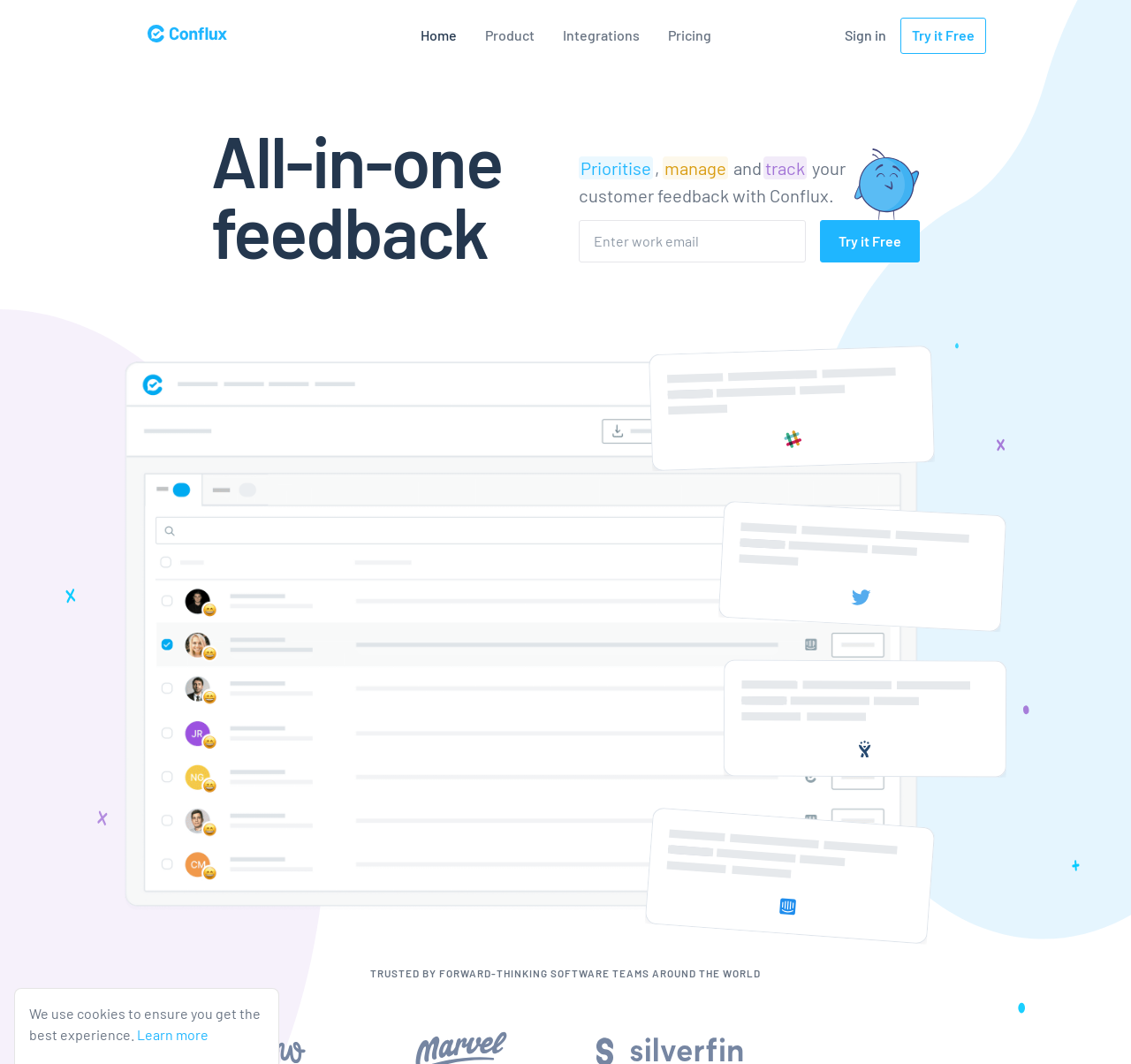Find the bounding box coordinates of the element you need to click on to perform this action: 'Click on the 'Pricing' link'. The coordinates should be represented by four float values between 0 and 1, in the format [left, top, right, bottom].

[0.578, 0.018, 0.641, 0.048]